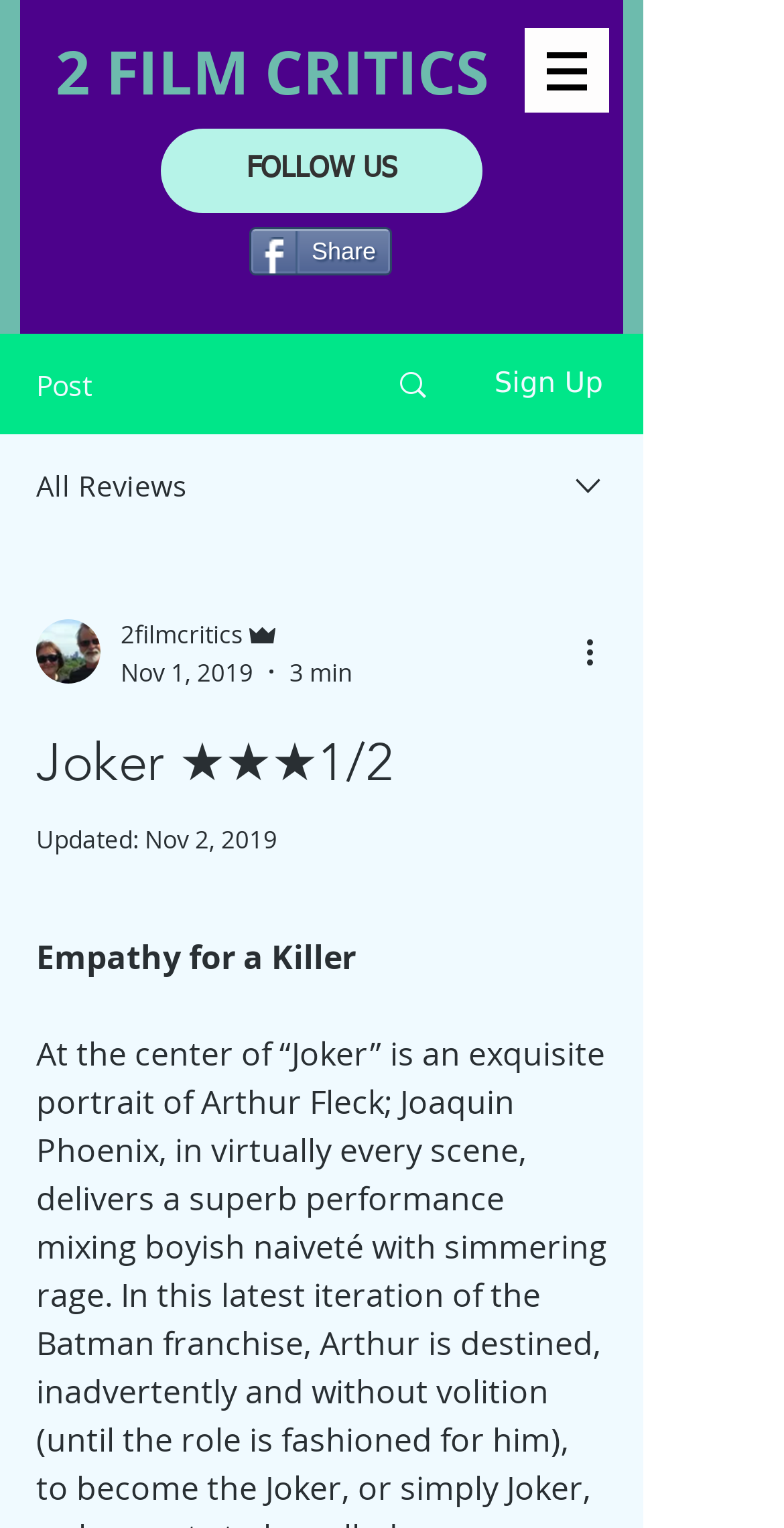What is the date of the latest article?
Please answer the question with as much detail and depth as you can.

I found the answer by looking at the generic element 'Nov 2, 2019' which is located below the heading 'Joker ★★★1/2' and is labeled as 'Updated:', indicating that it is the date of the latest article.